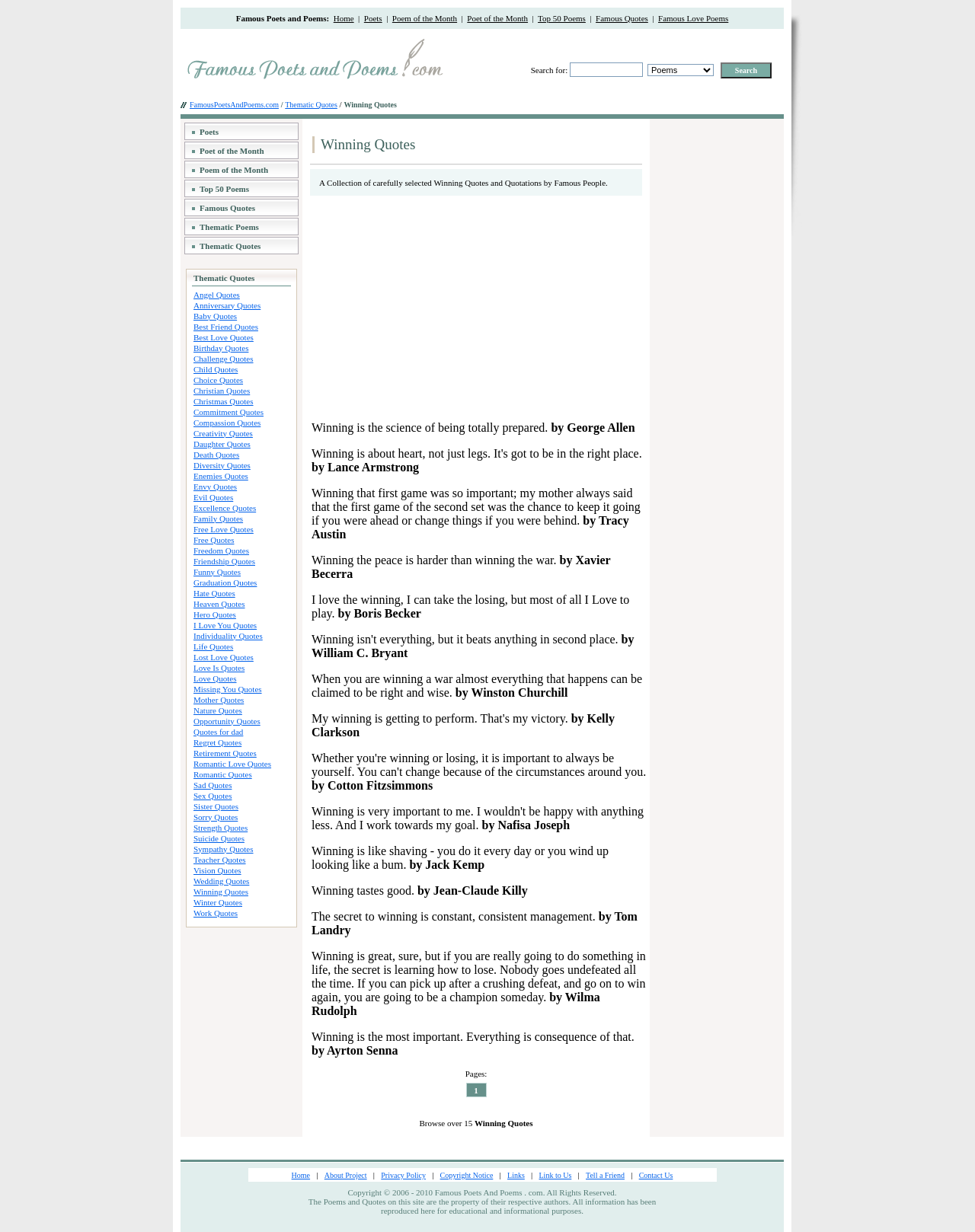Please identify the bounding box coordinates of the region to click in order to complete the task: "Search for poems". The coordinates must be four float numbers between 0 and 1, specified as [left, top, right, bottom].

[0.584, 0.051, 0.659, 0.062]